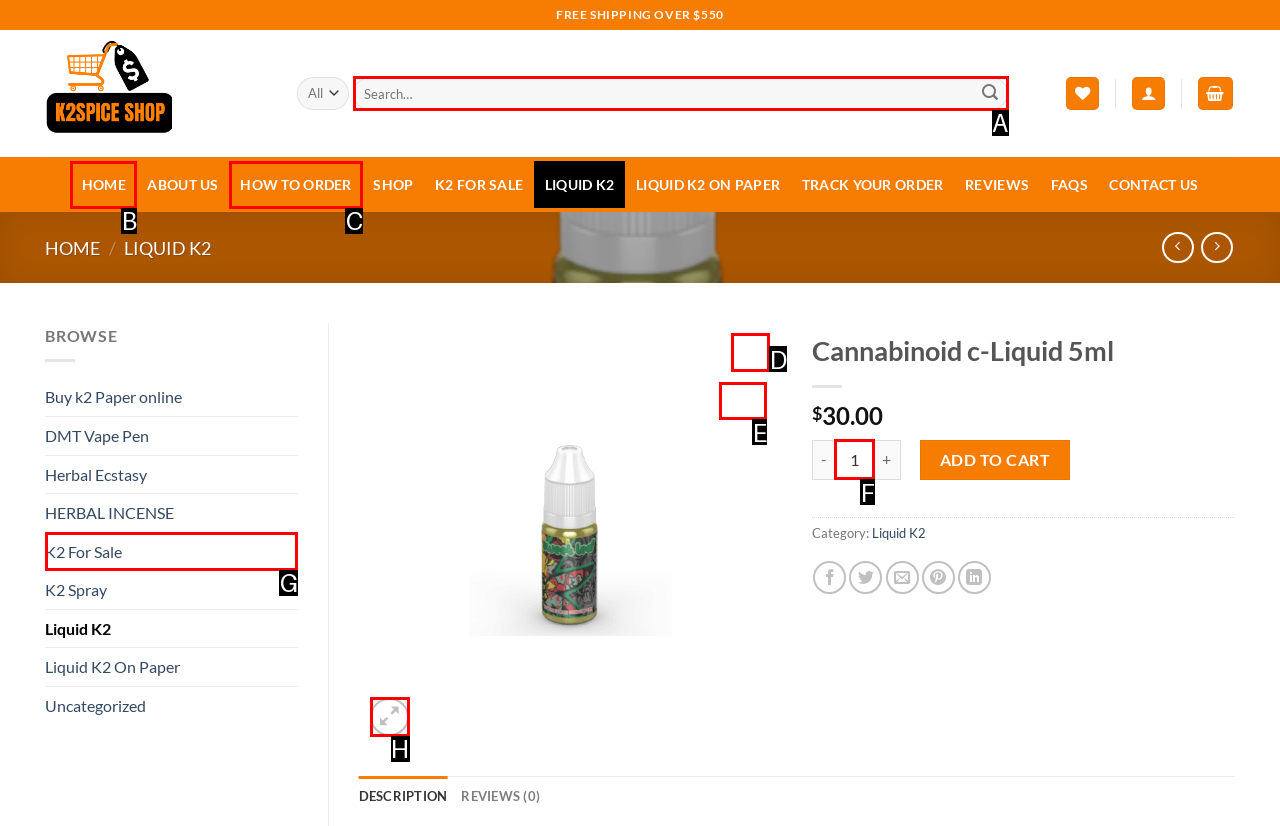Tell me which letter I should select to achieve the following goal: Add to wishlist
Answer with the corresponding letter from the provided options directly.

E